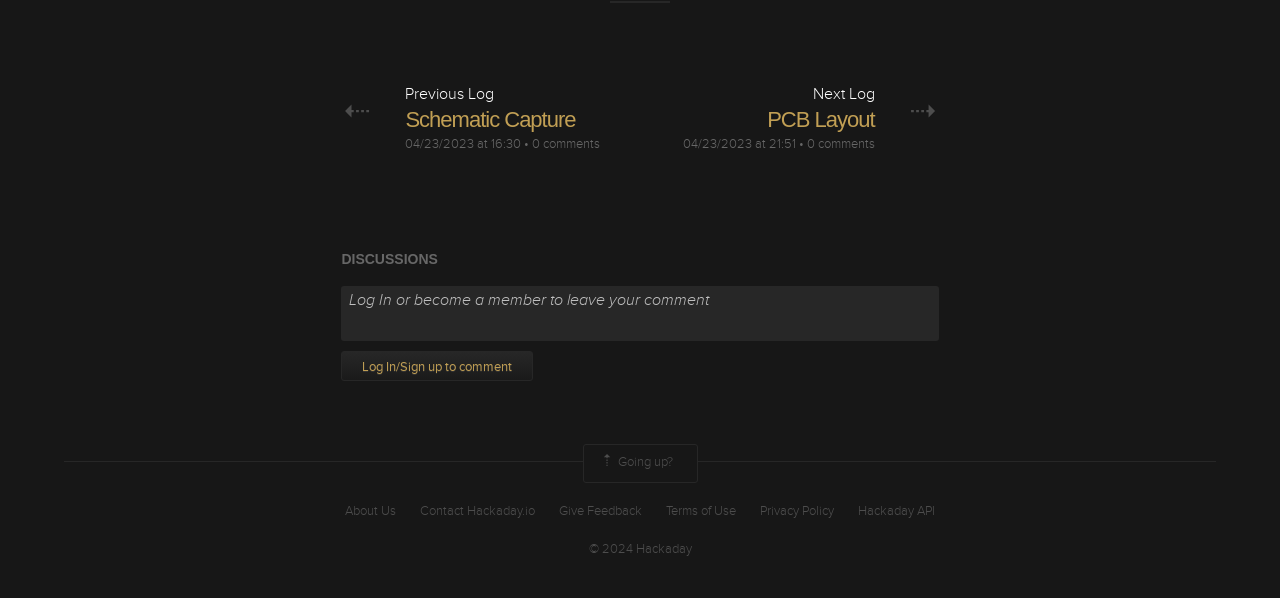What is the name of the website?
Provide a short answer using one word or a brief phrase based on the image.

Hackaday